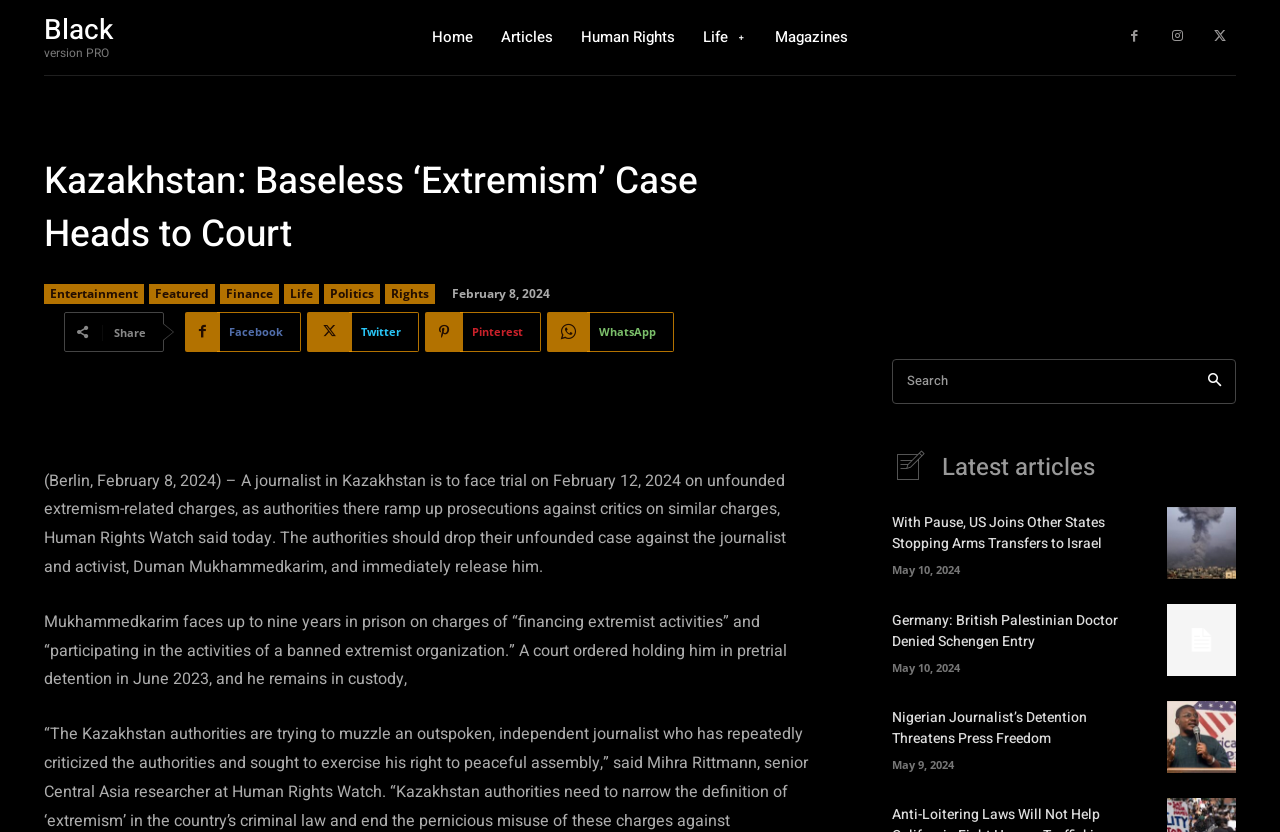Find the bounding box coordinates of the clickable element required to execute the following instruction: "Read the article 'With Pause, US Joins Other States Stopping Arms Transfers to Israel'". Provide the coordinates as four float numbers between 0 and 1, i.e., [left, top, right, bottom].

[0.912, 0.609, 0.966, 0.696]